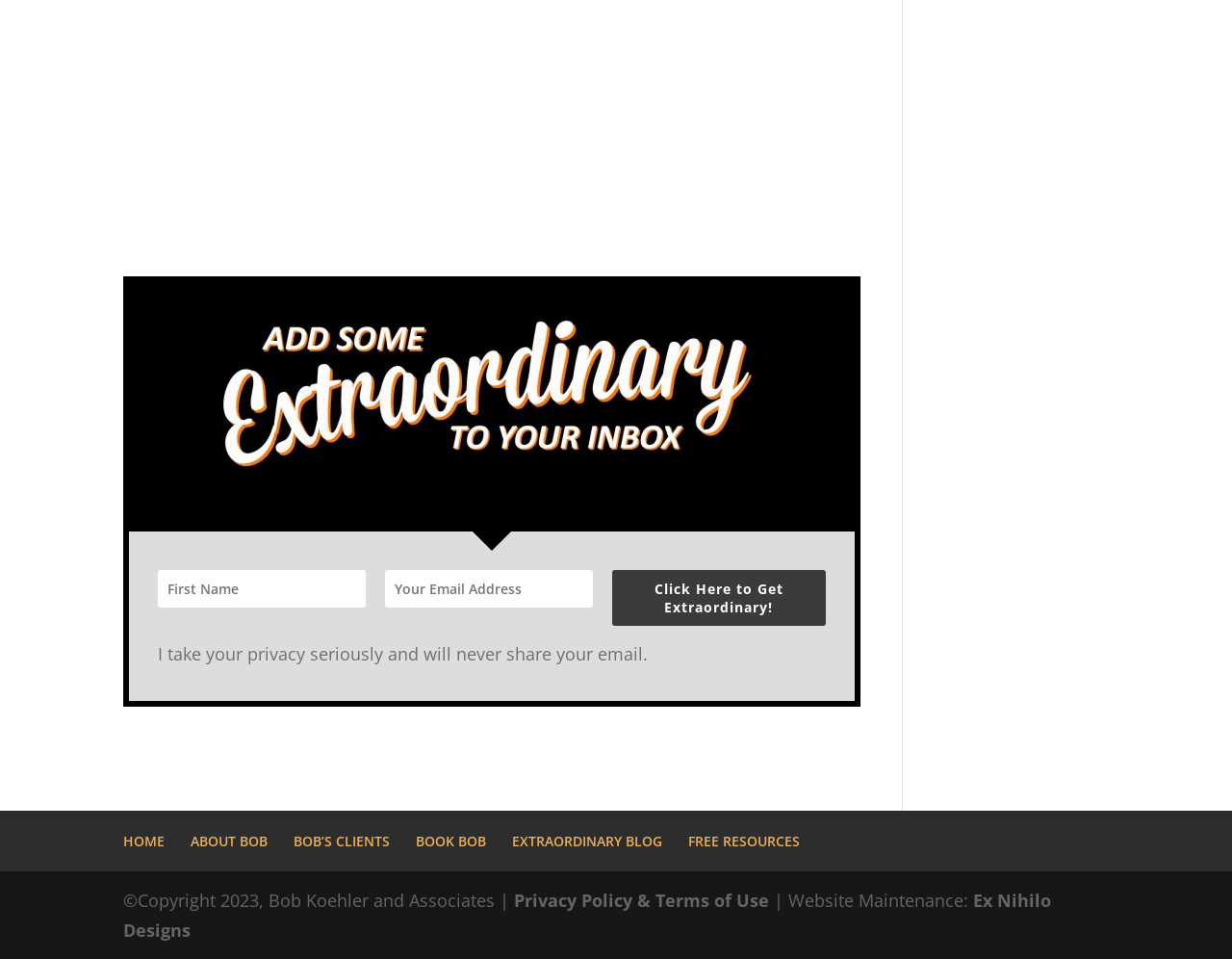What is the purpose of the button?
Can you provide an in-depth and detailed response to the question?

The button element has a text 'Click Here to Get Extraordinary!', which implies that clicking the button will lead to getting something extraordinary, possibly related to Bob or his services.